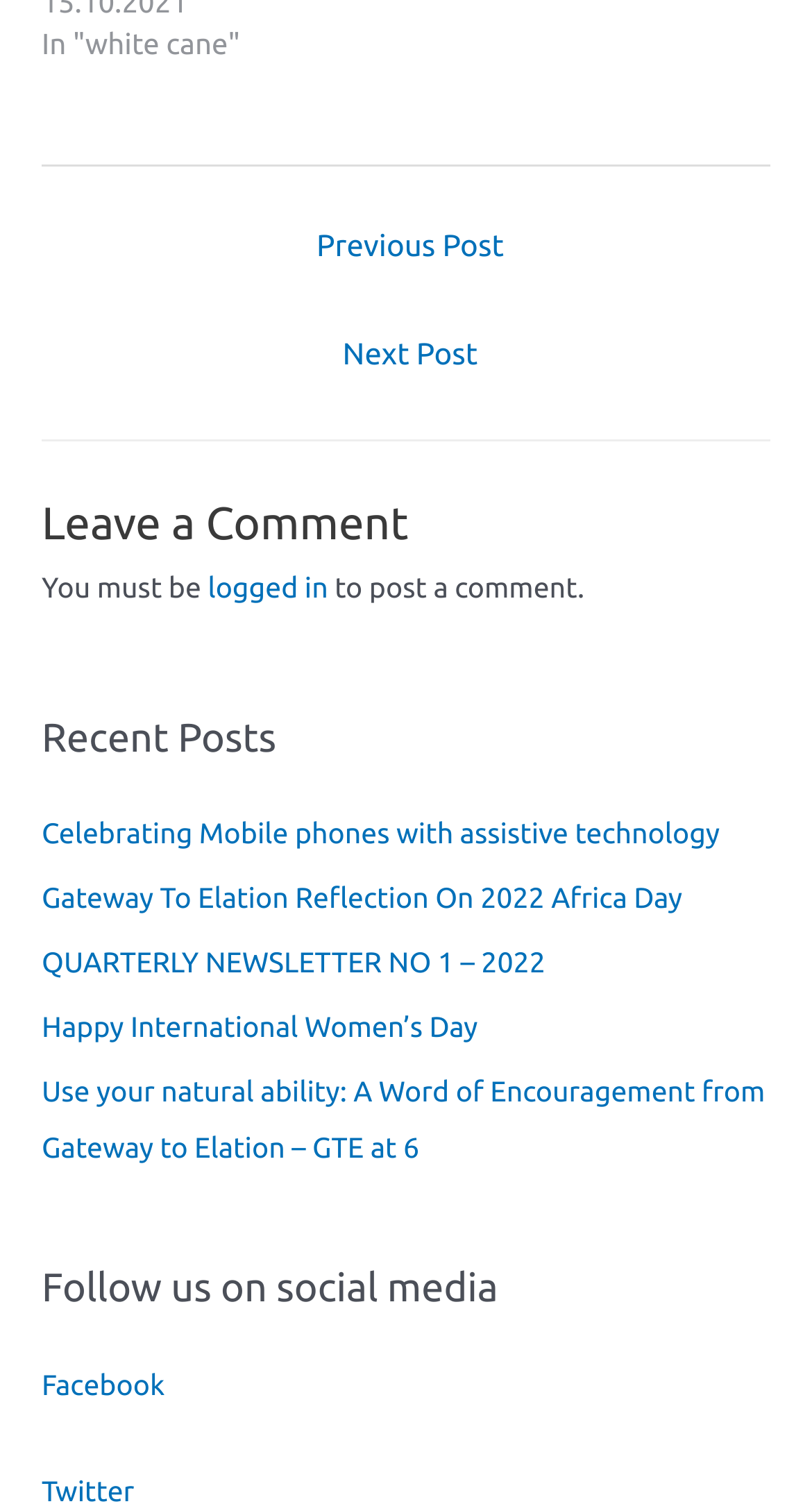Identify the bounding box coordinates of the section to be clicked to complete the task described by the following instruction: "Click on 'Celebrating Mobile phones with assistive technology'". The coordinates should be four float numbers between 0 and 1, formatted as [left, top, right, bottom].

[0.051, 0.543, 0.887, 0.565]